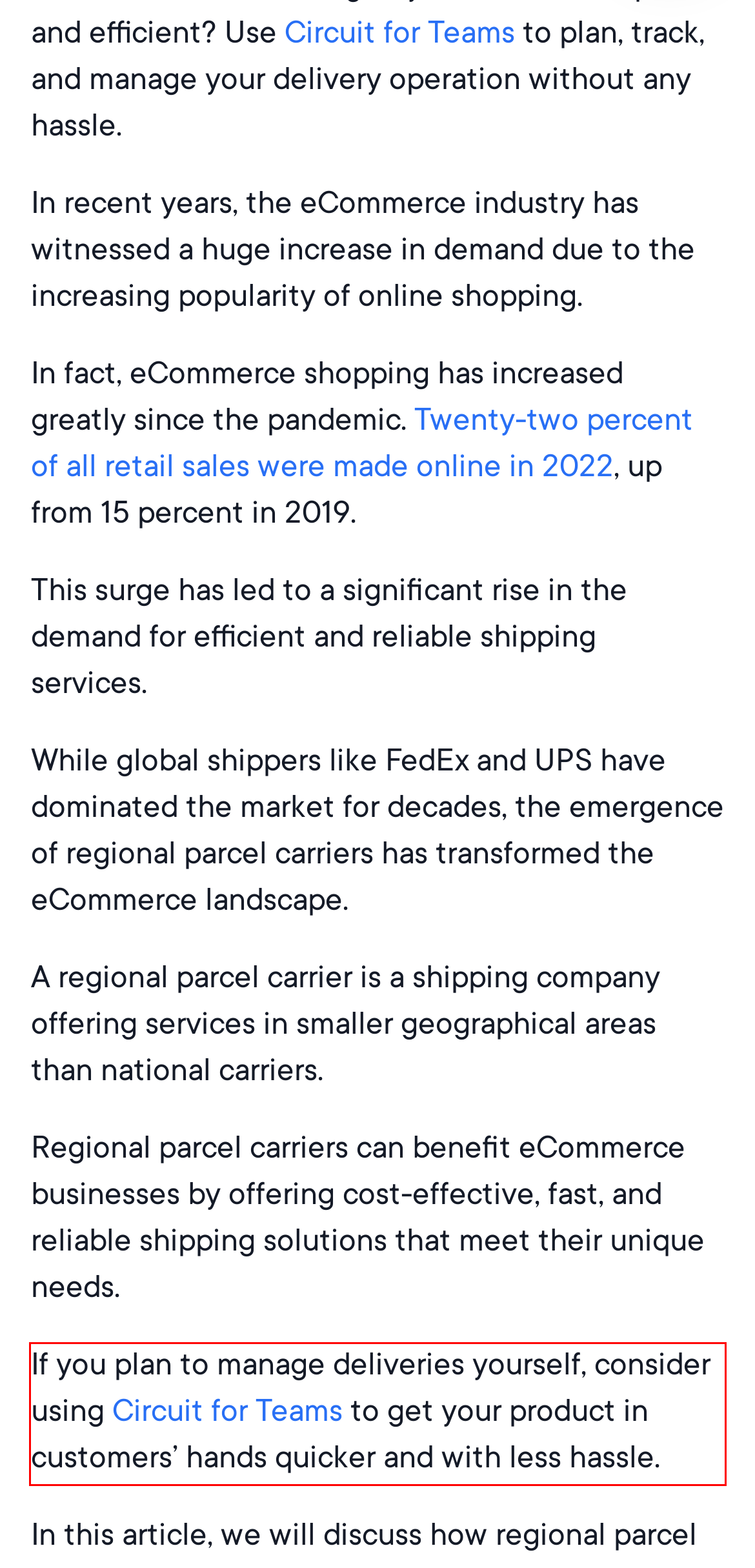Analyze the red bounding box in the provided webpage screenshot and generate the text content contained within.

If you plan to manage deliveries yourself, consider using Circuit for Teams to get your product in customers’ hands quicker and with less hassle.